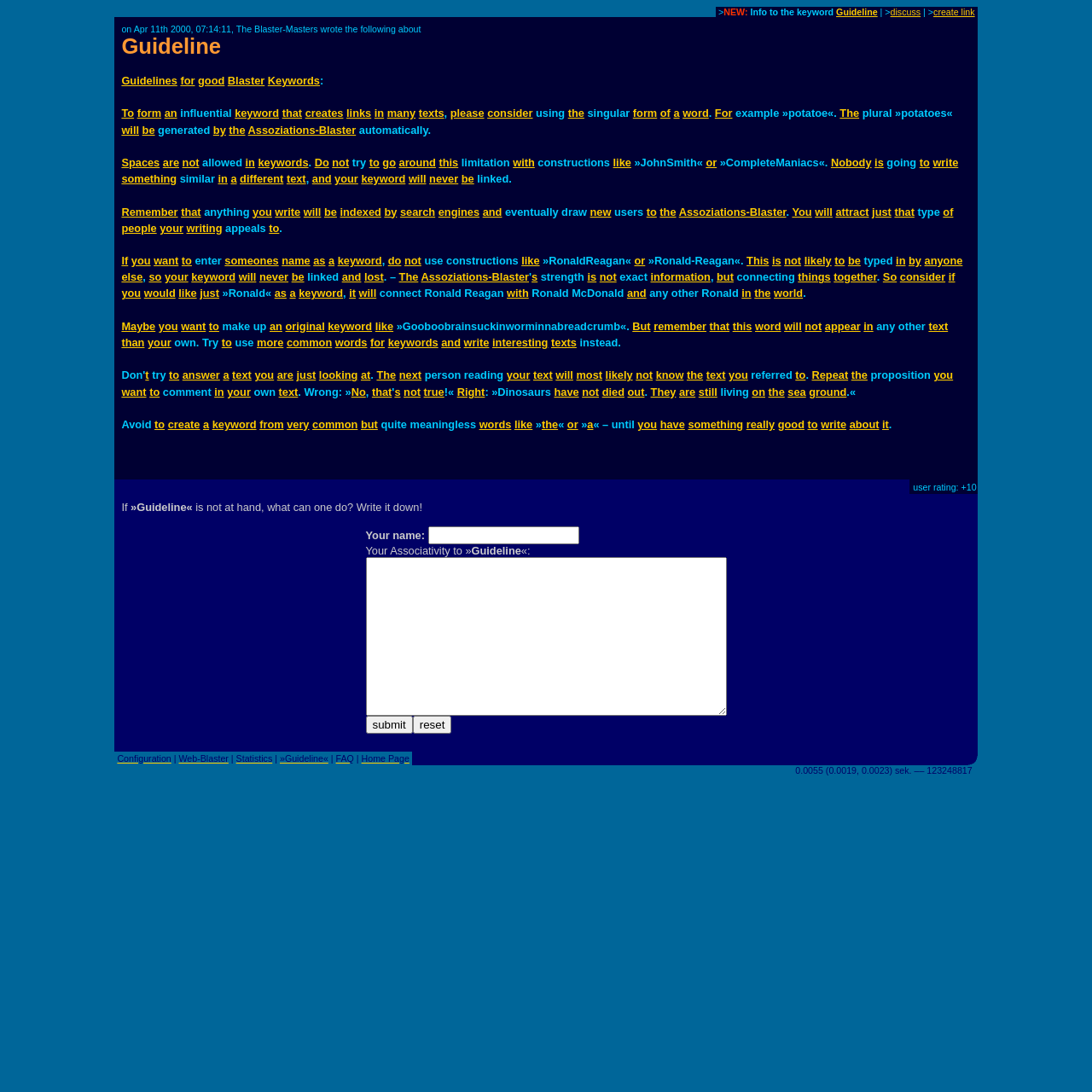Identify the bounding box coordinates necessary to click and complete the given instruction: "Click on the link 'Guideline'".

[0.766, 0.006, 0.804, 0.016]